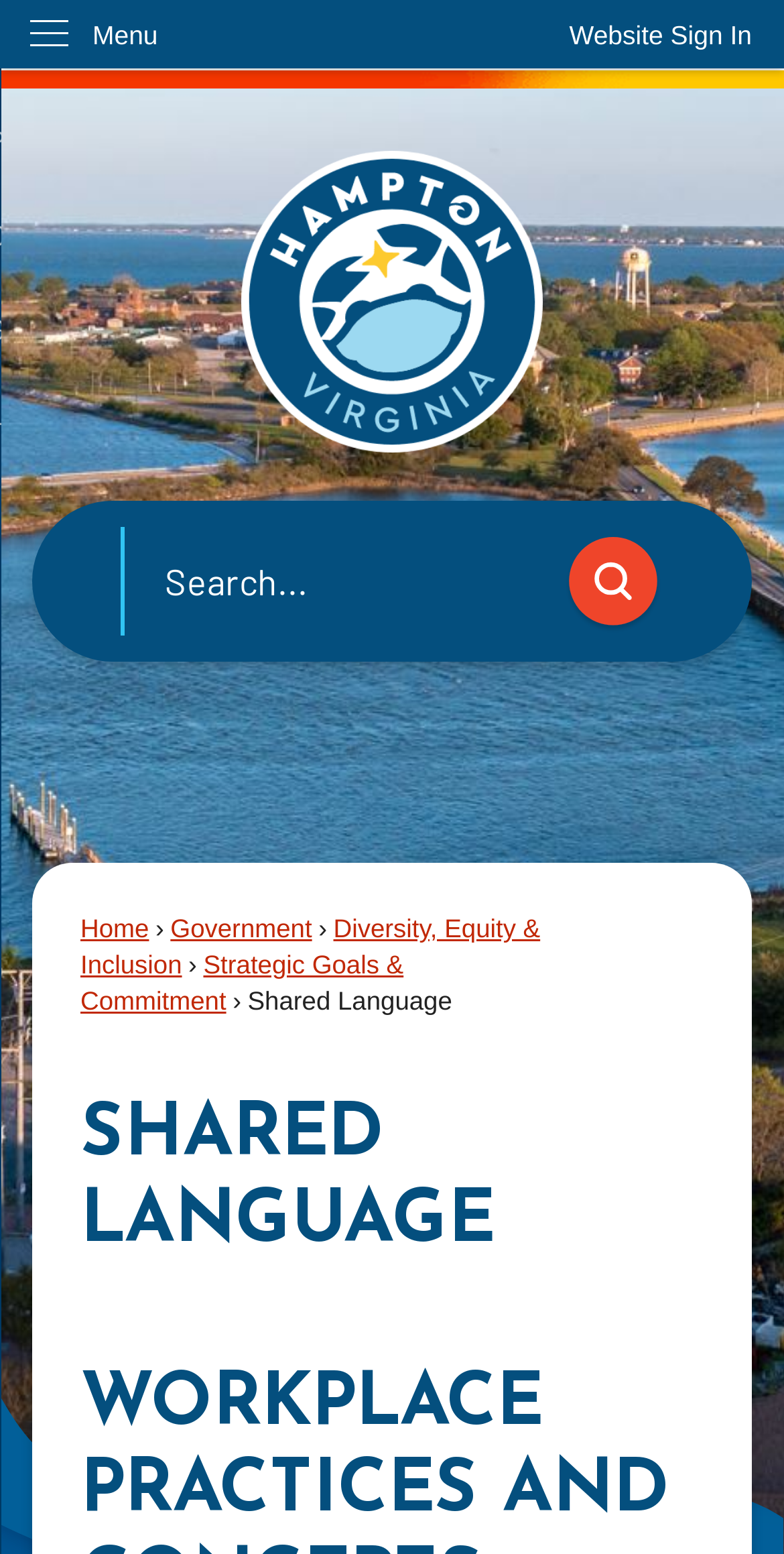Observe the image and answer the following question in detail: How many main navigation links are there?

The answer can be found by counting the number of links in the main navigation menu, which are 'Home', 'Government', 'Diversity, Equity & Inclusion', 'Strategic Goals & Commitment', and 'Shared Language'.